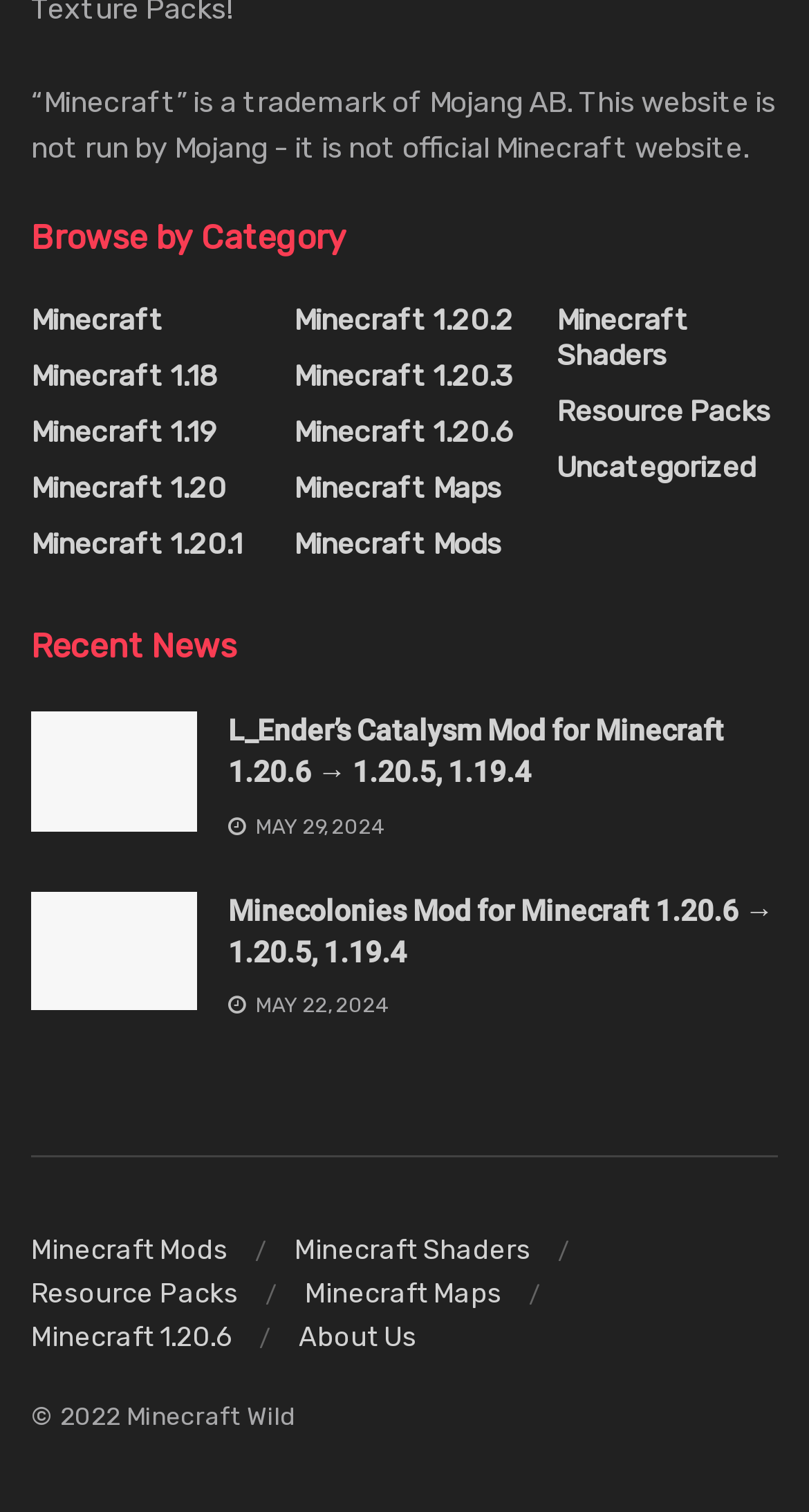Identify the bounding box coordinates of the clickable region to carry out the given instruction: "Learn about the website".

[0.369, 0.874, 0.515, 0.894]